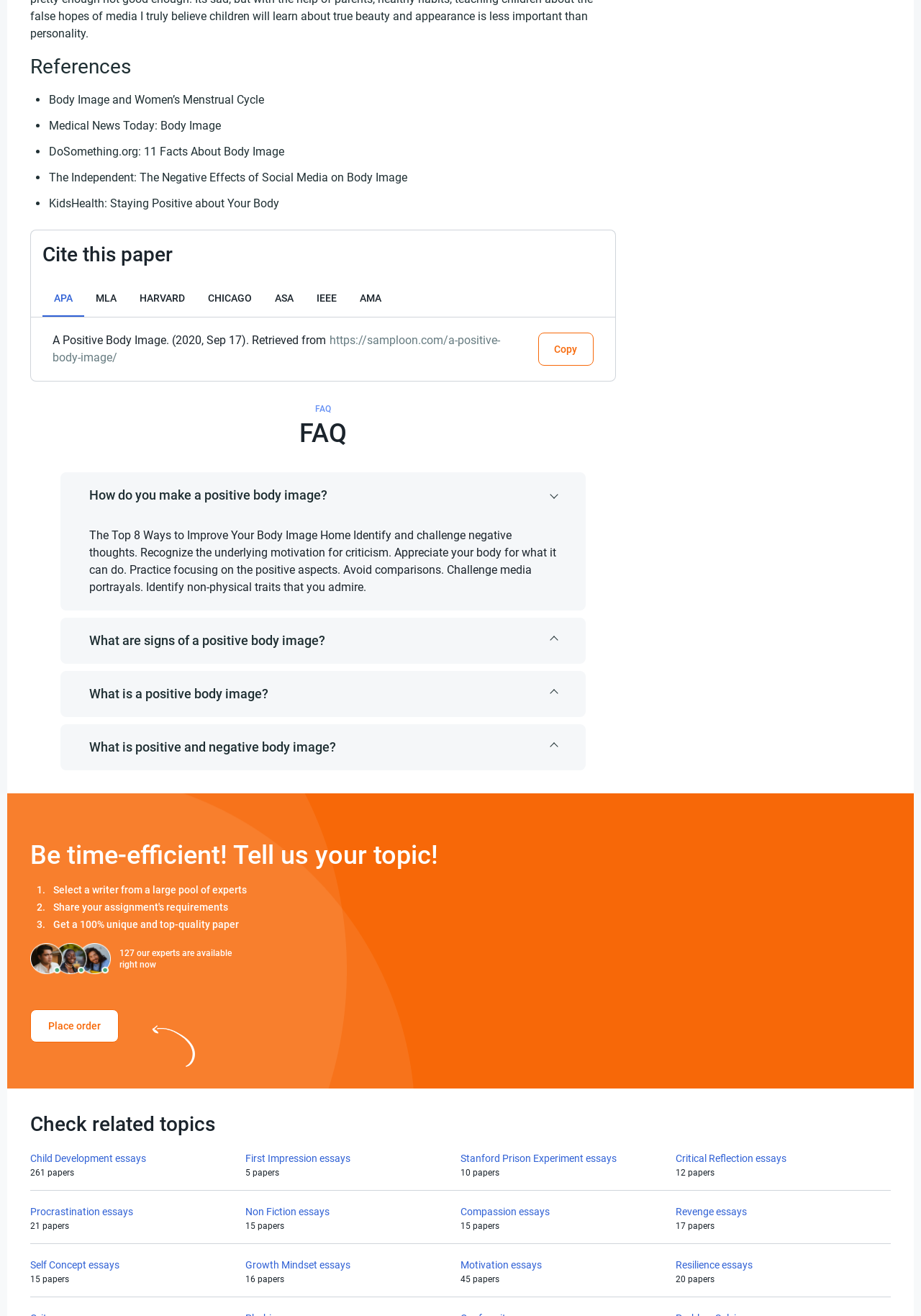What is the topic of the first reference?
Please provide a single word or phrase in response based on the screenshot.

Body Image and Women’s Menstrual Cycle